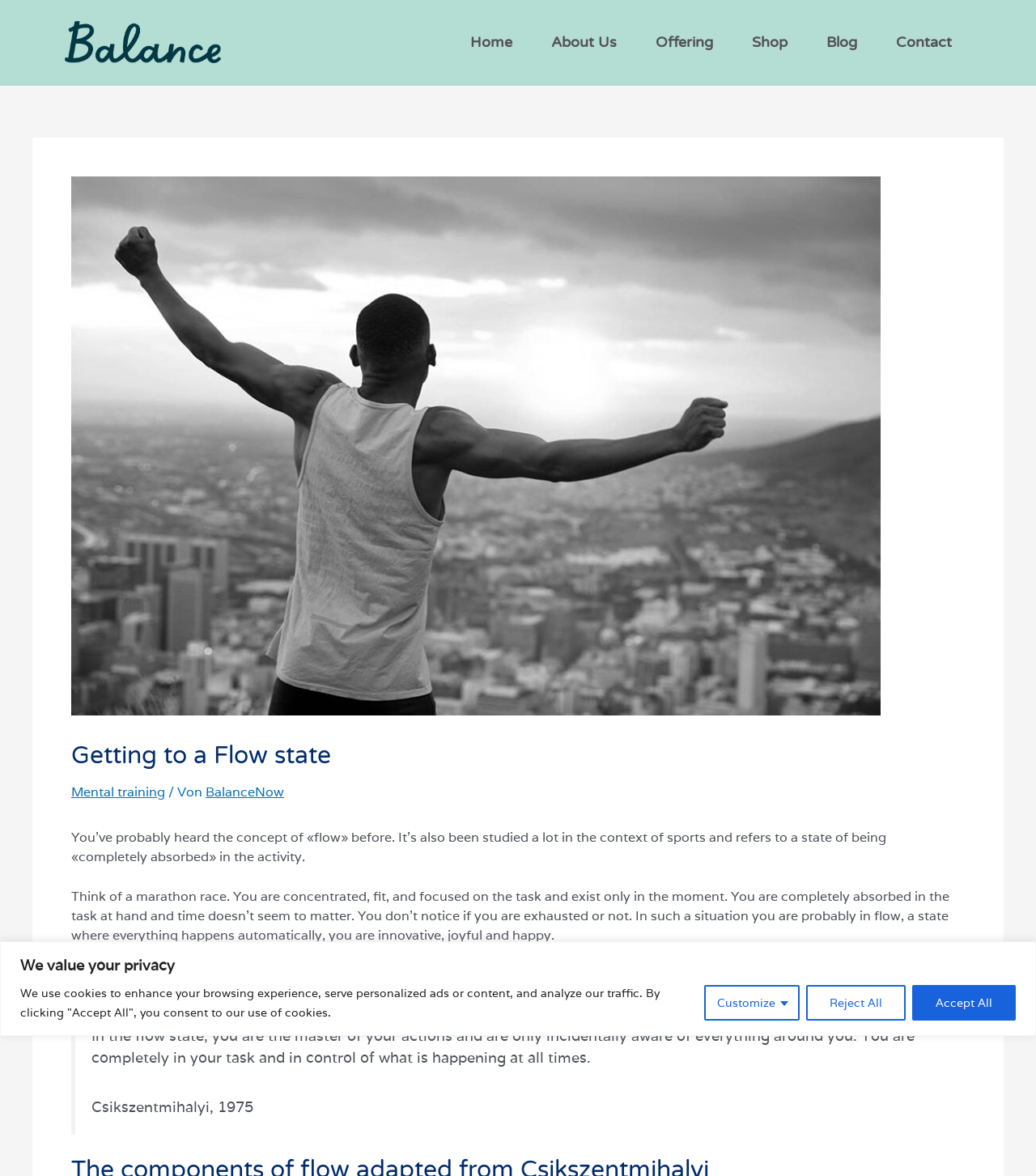Identify the bounding box coordinates of the element that should be clicked to fulfill this task: "Click the Home link". The coordinates should be provided as four float numbers between 0 and 1, i.e., [left, top, right, bottom].

[0.435, 0.018, 0.513, 0.054]